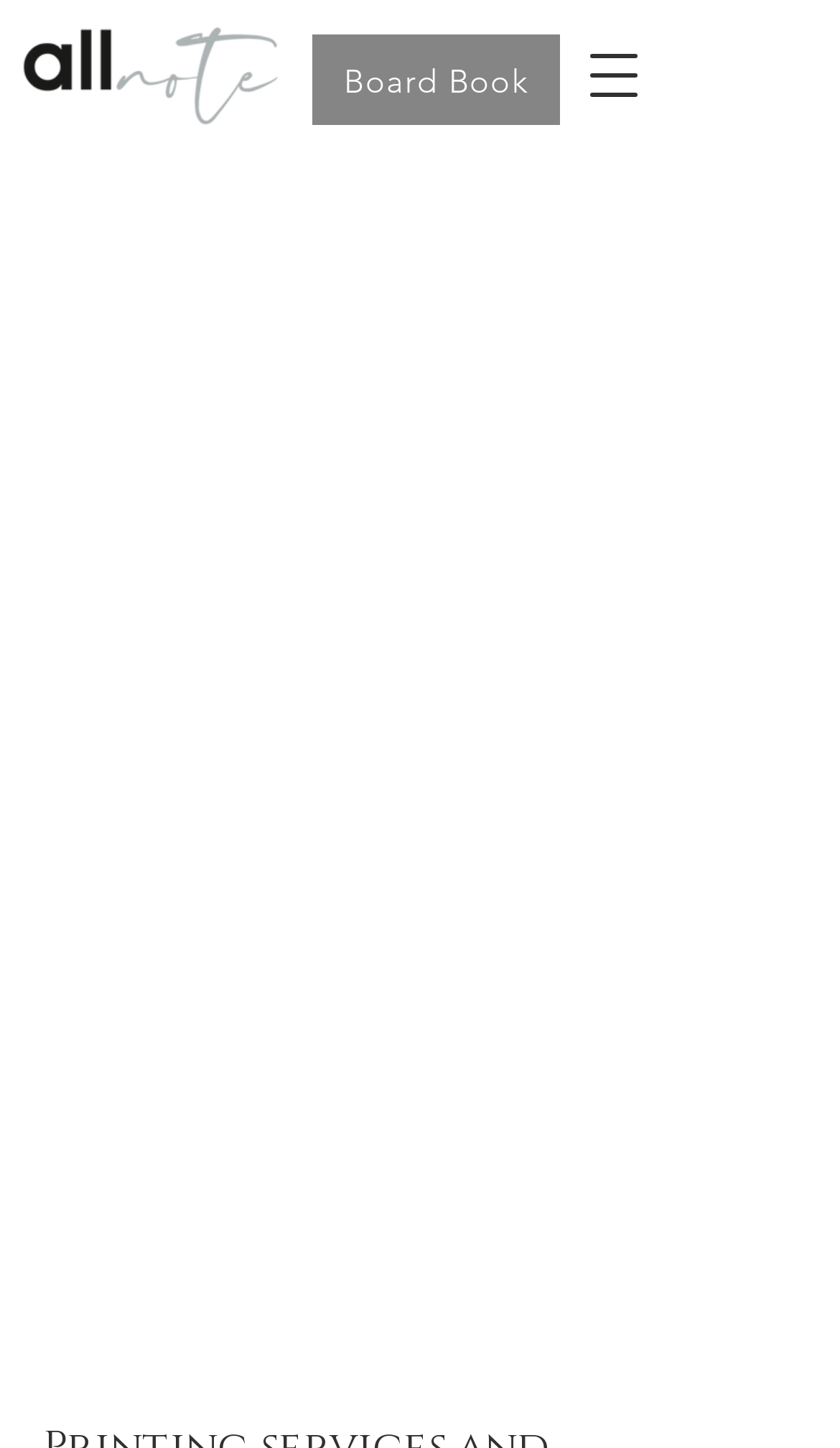Using the elements shown in the image, answer the question comprehensively: What is the benefit of working with Allnote?

The text 'Work with a team that makes your job less stressful.' suggests that one of the benefits of working with Allnote is that it can make one's job less stressful.